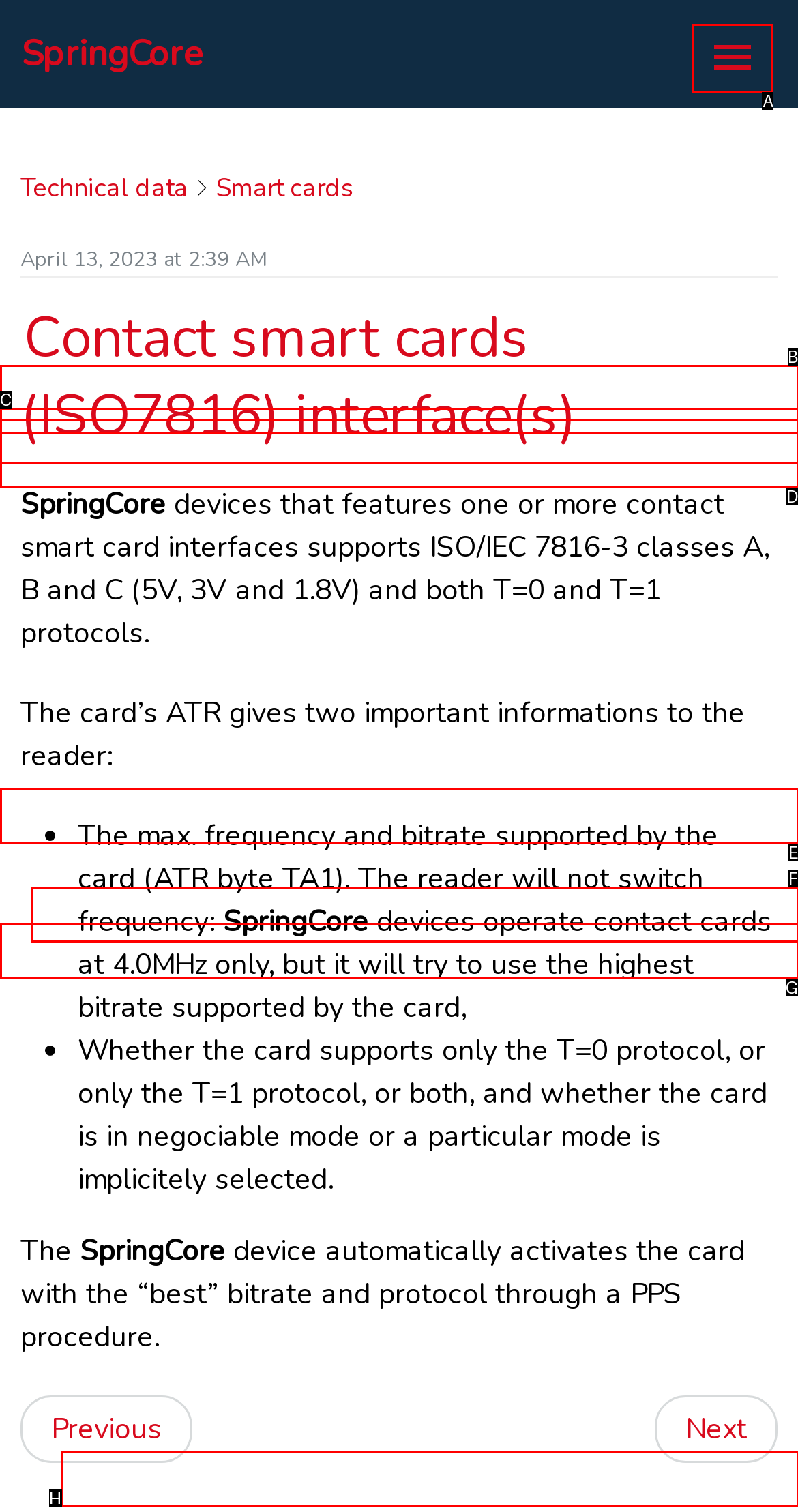Which HTML element should be clicked to fulfill the following task: Click on the Toggle navigation button?
Reply with the letter of the appropriate option from the choices given.

A